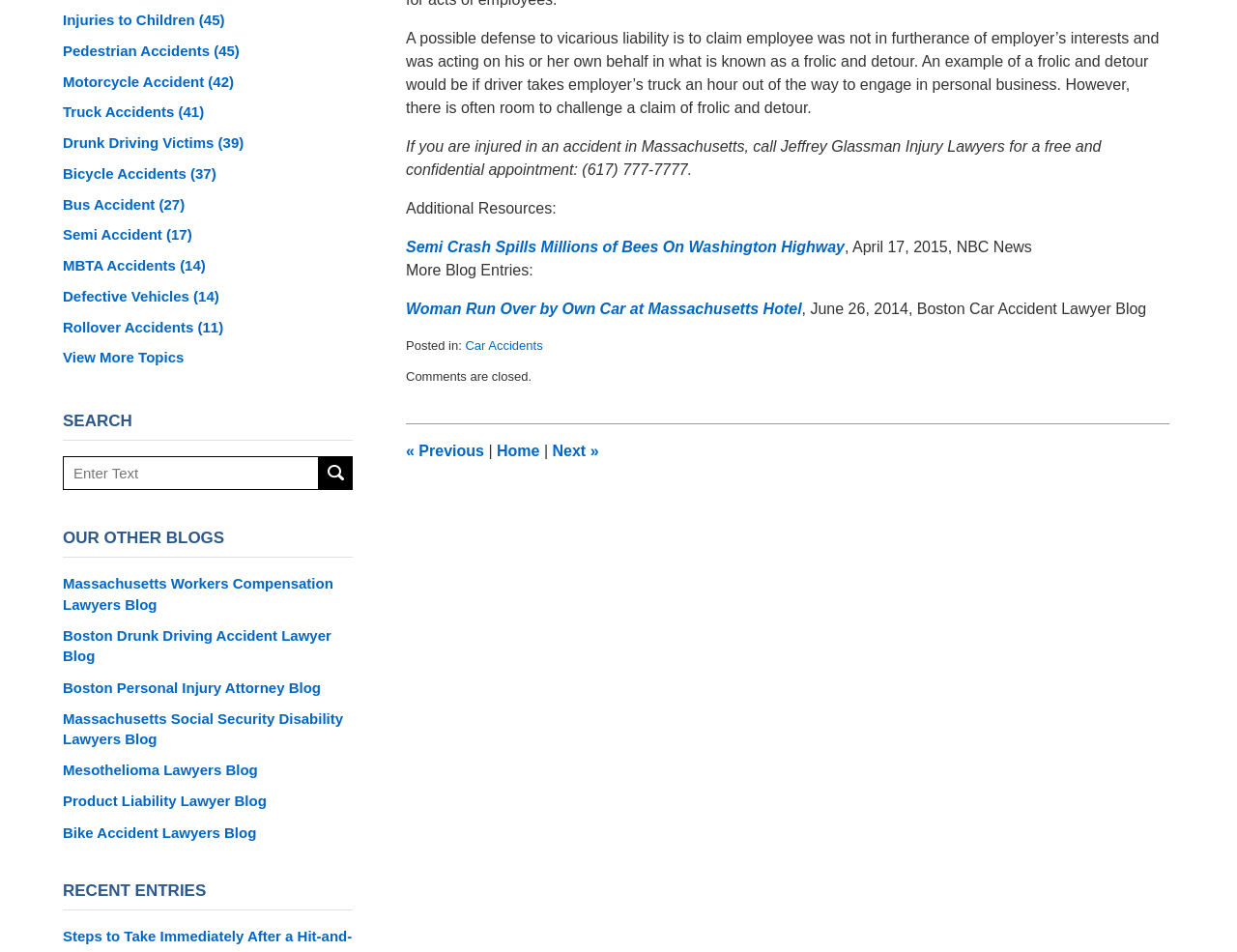Find the bounding box coordinates of the element to click in order to complete the given instruction: "Search for a topic."

[0.051, 0.479, 0.285, 0.515]